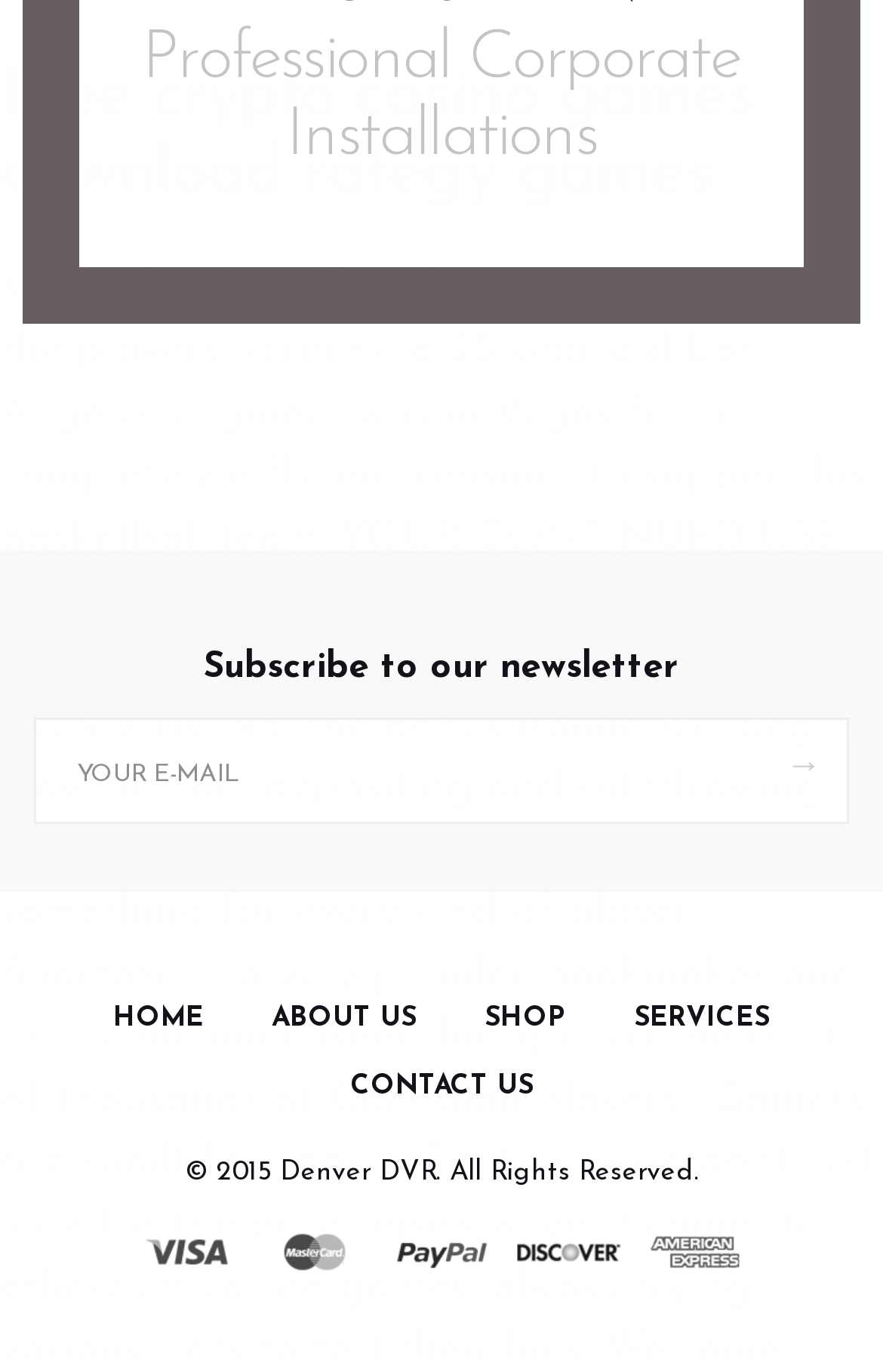What is the function of the button with an arrow?
Give a detailed and exhaustive answer to the question.

The button with an arrow symbol is located next to the textbox labeled 'Your E-Mail', suggesting that it is used to submit the email address, likely for subscribing to a newsletter.